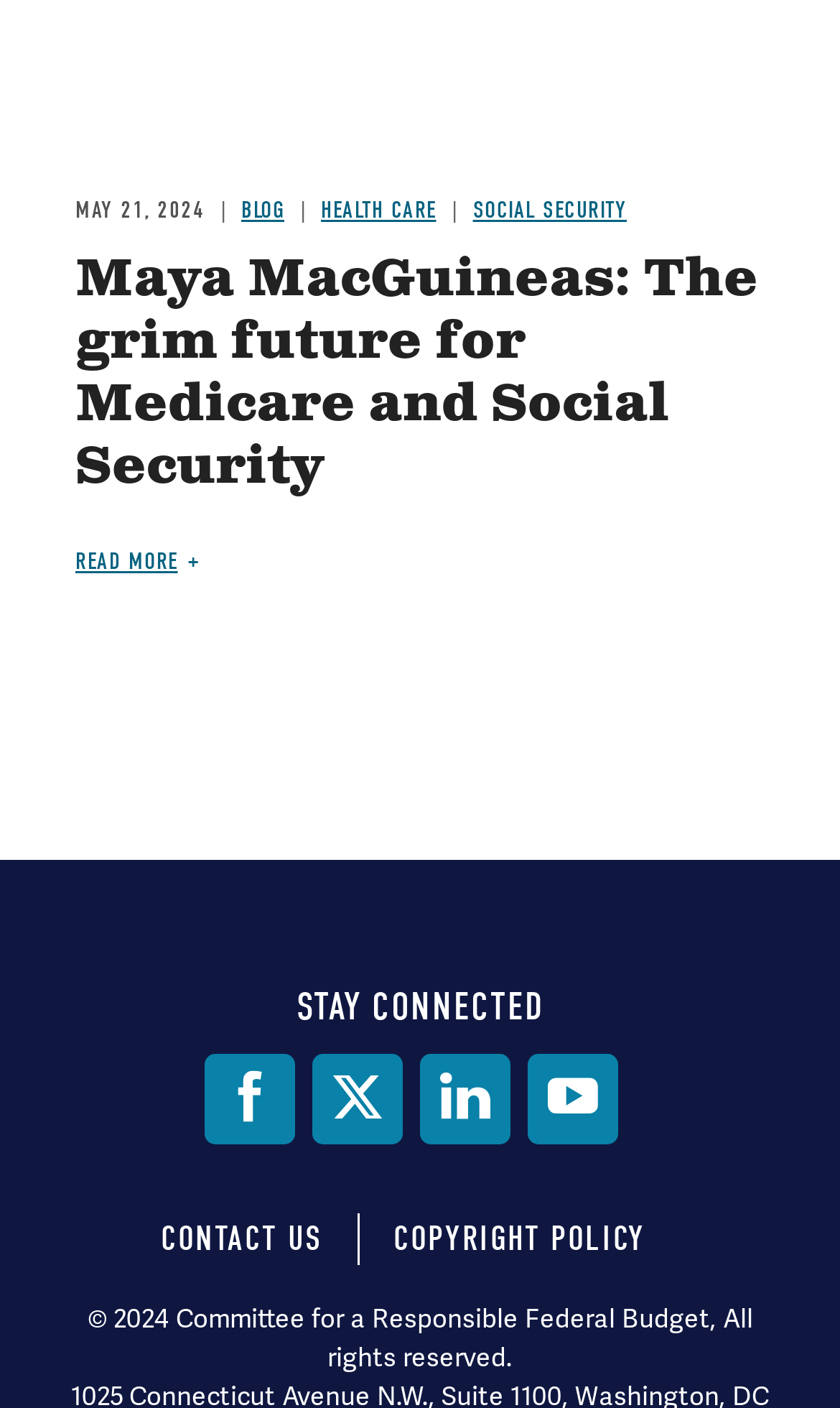Identify the bounding box coordinates for the UI element that matches this description: "Read more".

[0.09, 0.389, 0.237, 0.409]